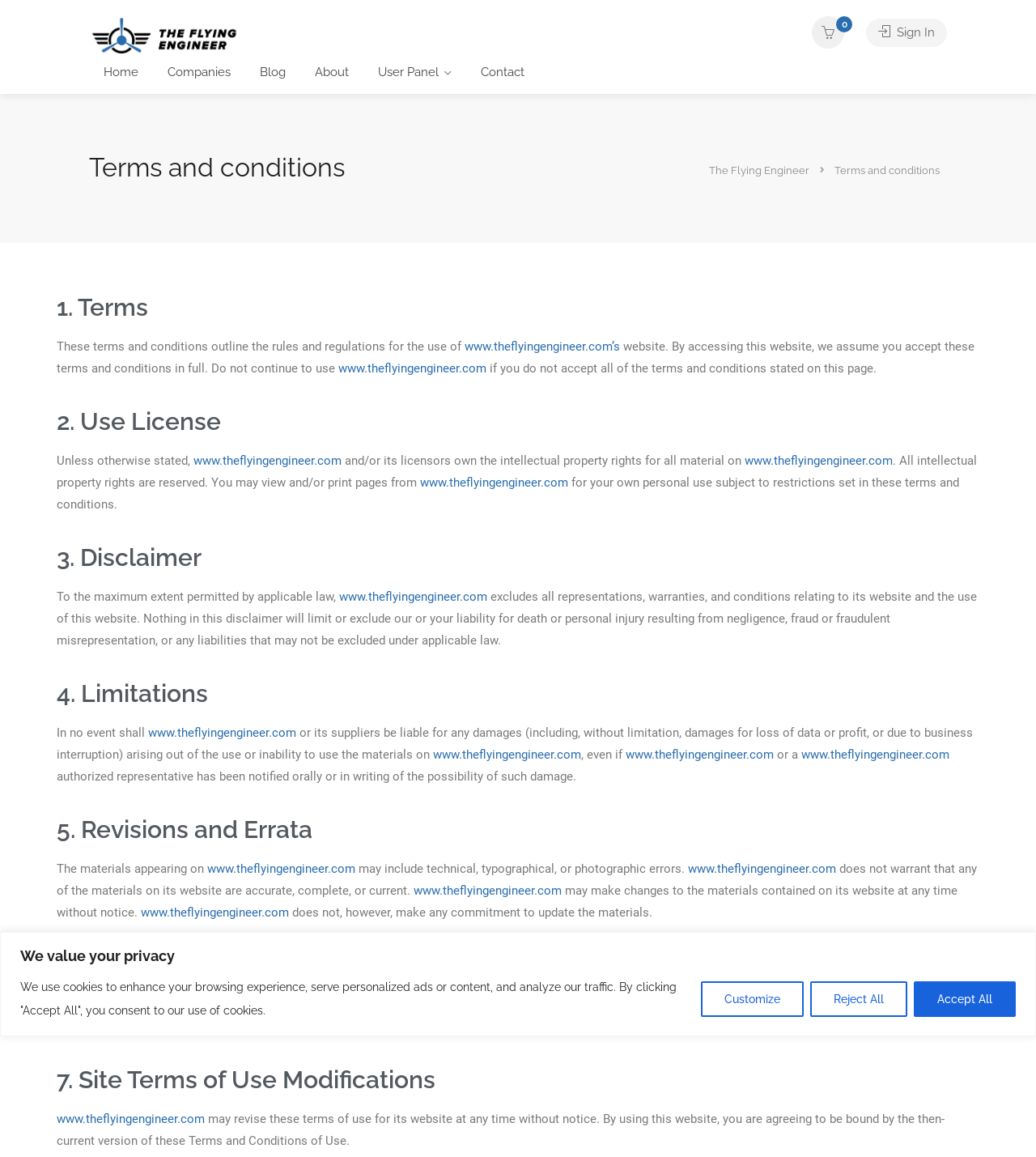Give a short answer using one word or phrase for the question:
Is the website responsible for linked sites?

No